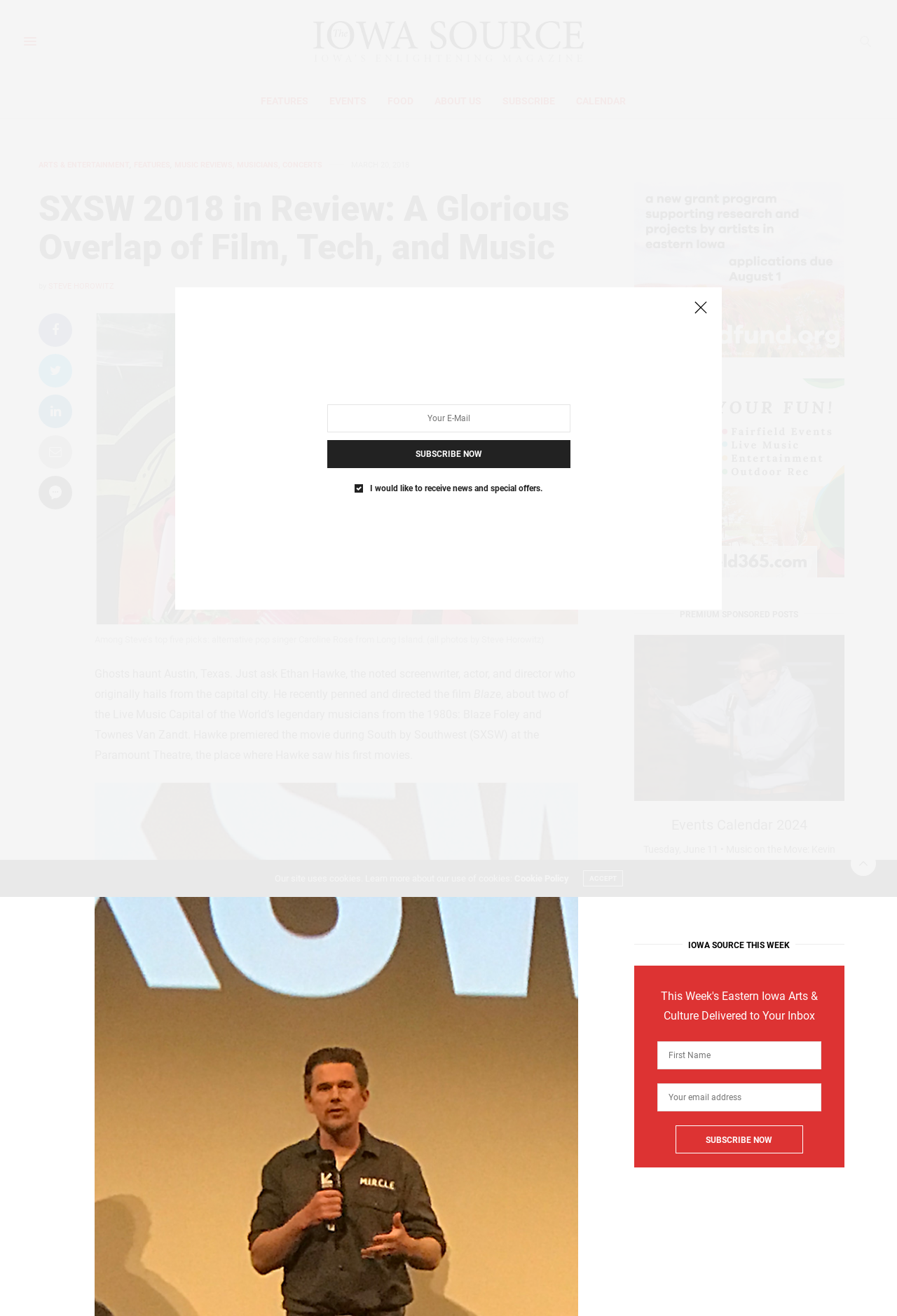Could you identify the text that serves as the heading for this webpage?

SXSW 2018 in Review: A Glorious Overlap of Film, Tech, and Music